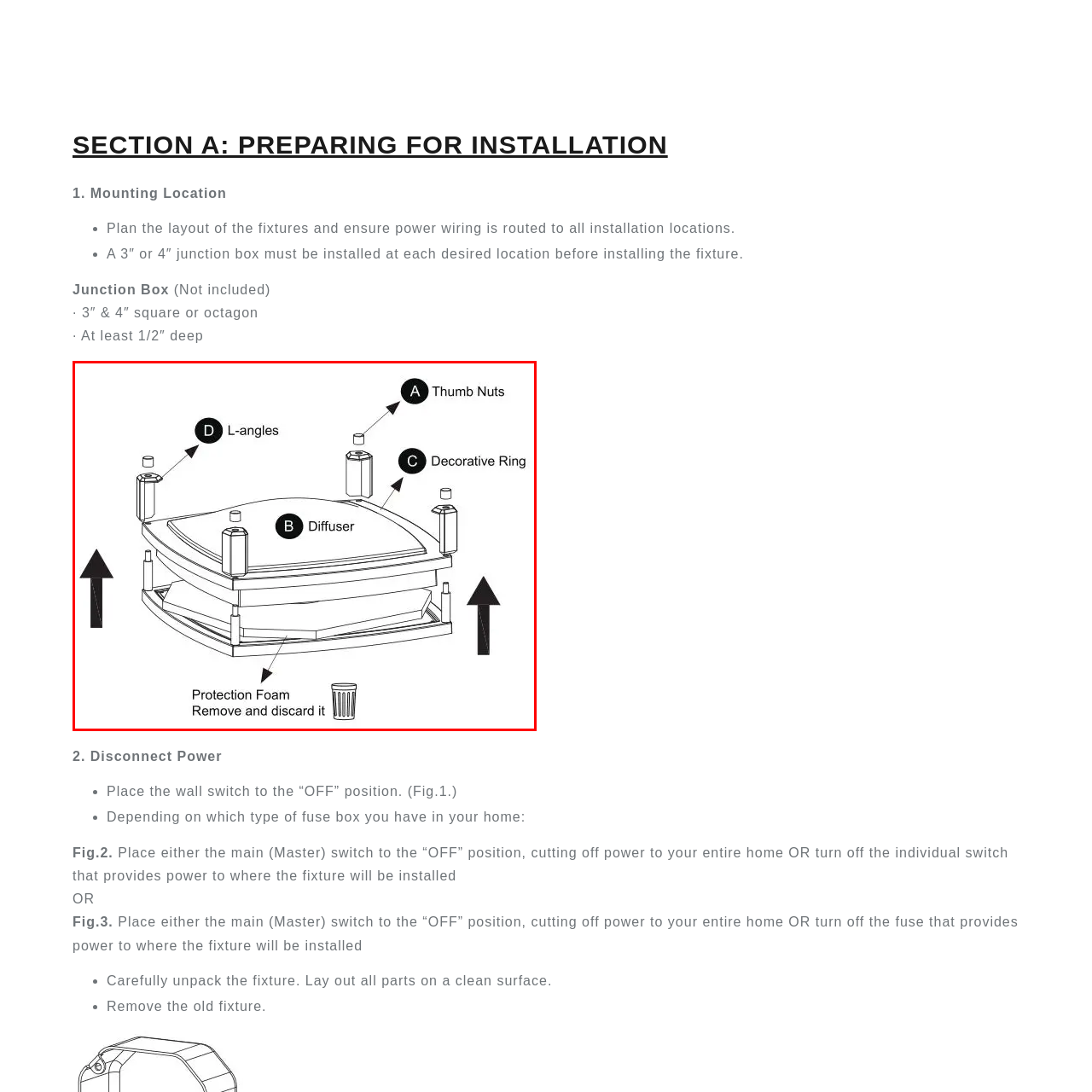What should be removed and discarded during installation?
Inspect the image indicated by the red outline and answer the question with a single word or short phrase.

Protection Foam